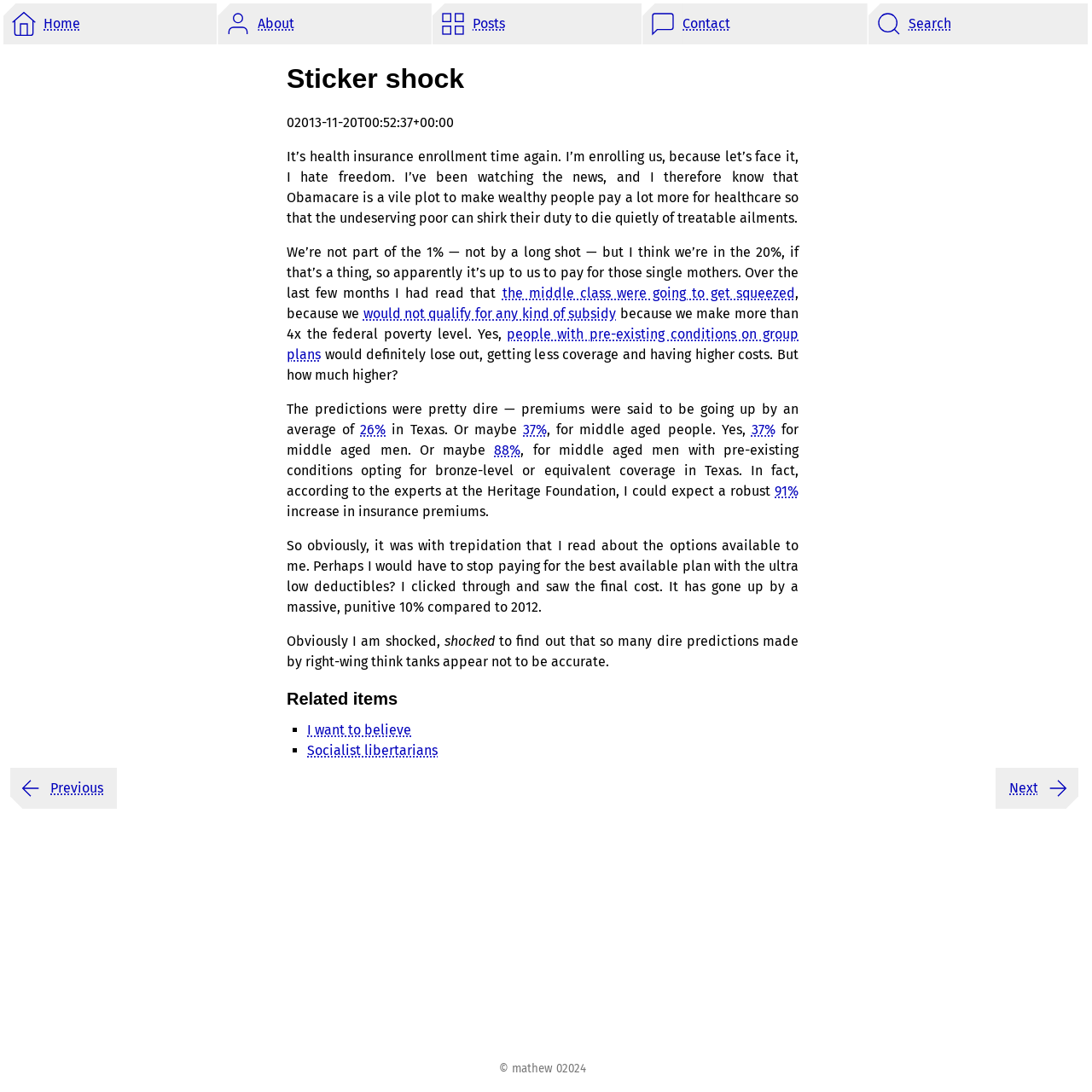Locate the bounding box coordinates of the element's region that should be clicked to carry out the following instruction: "go to home page". The coordinates need to be four float numbers between 0 and 1, i.e., [left, top, right, bottom].

[0.003, 0.003, 0.196, 0.041]